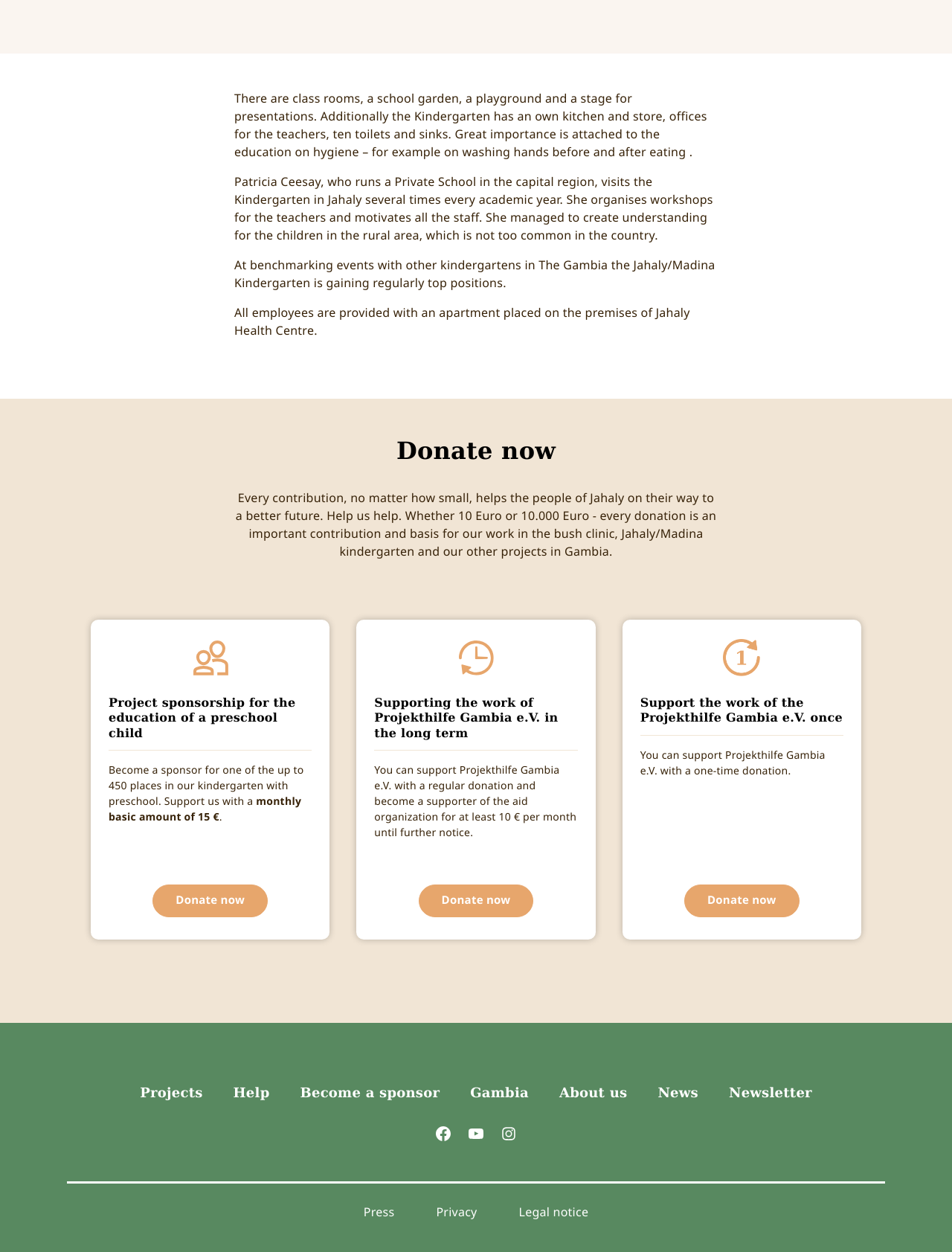How many toilets are there in the Kindergarten?
Using the picture, provide a one-word or short phrase answer.

Ten